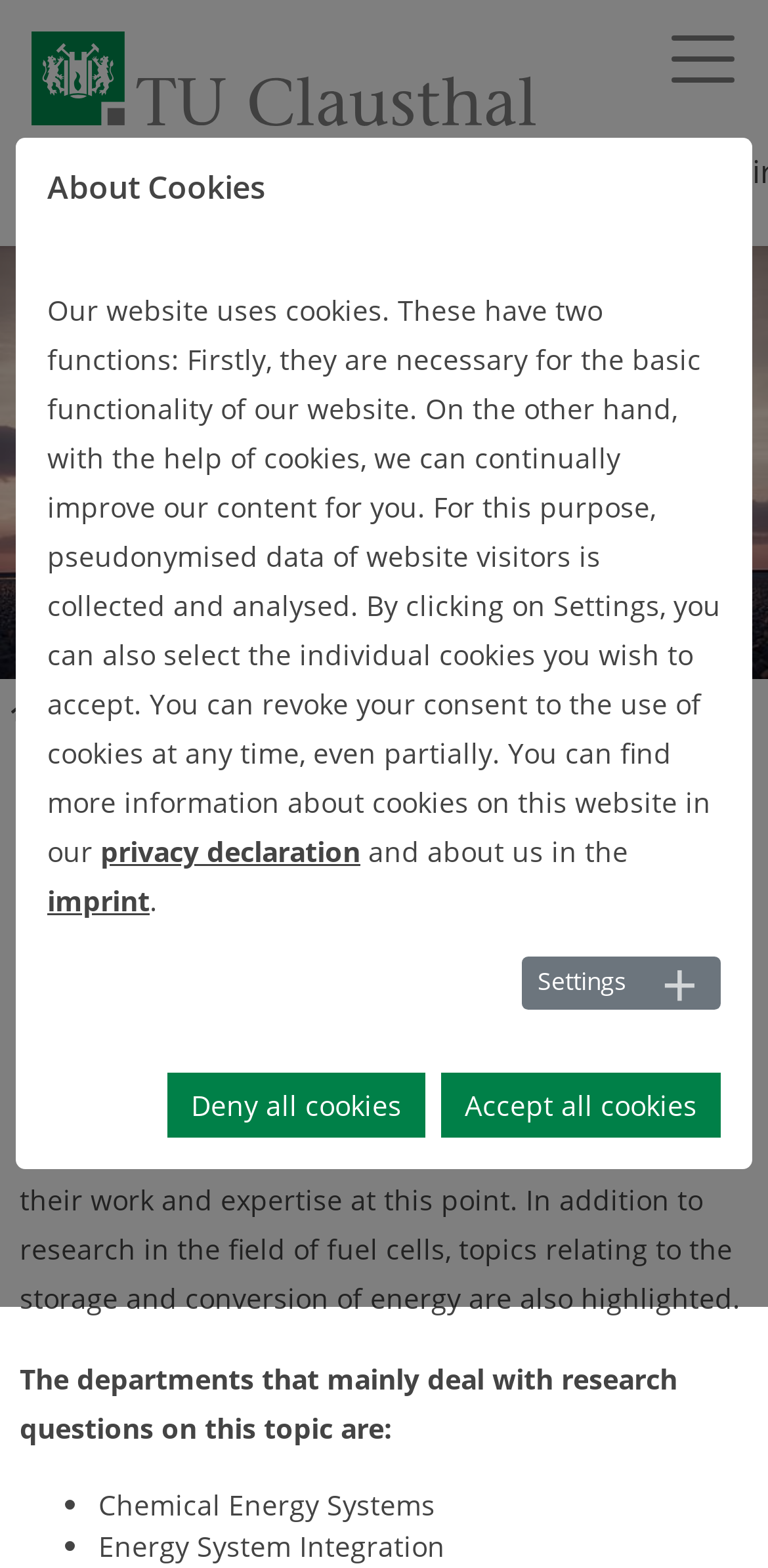Locate the bounding box coordinates of the element to click to perform the following action: 'Click the 'Foundational Module' category link'. The coordinates should be given as four float values between 0 and 1, in the form of [left, top, right, bottom].

None